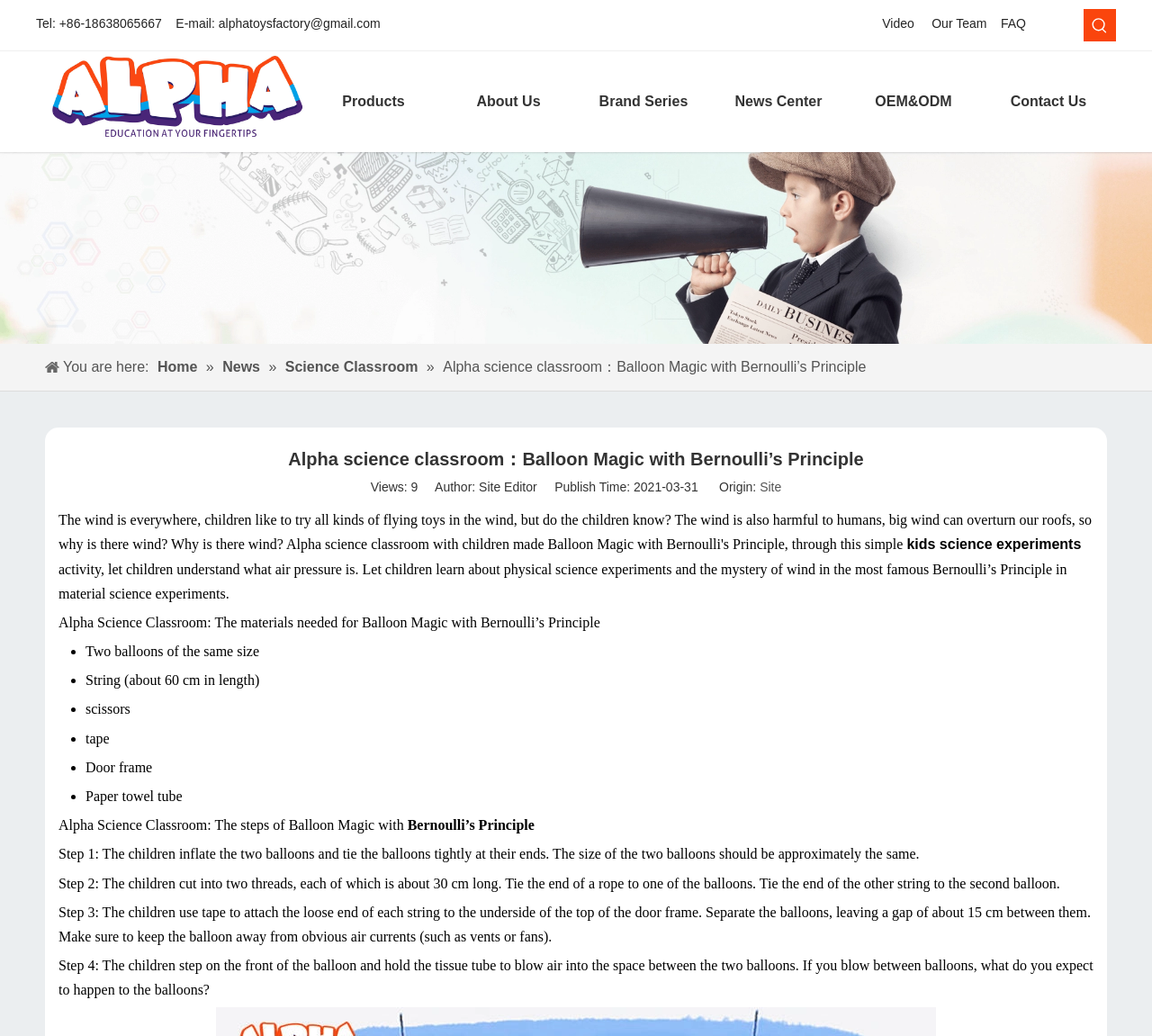Highlight the bounding box coordinates of the element you need to click to perform the following instruction: "Click the 'LOGO' link."

[0.031, 0.054, 0.266, 0.132]